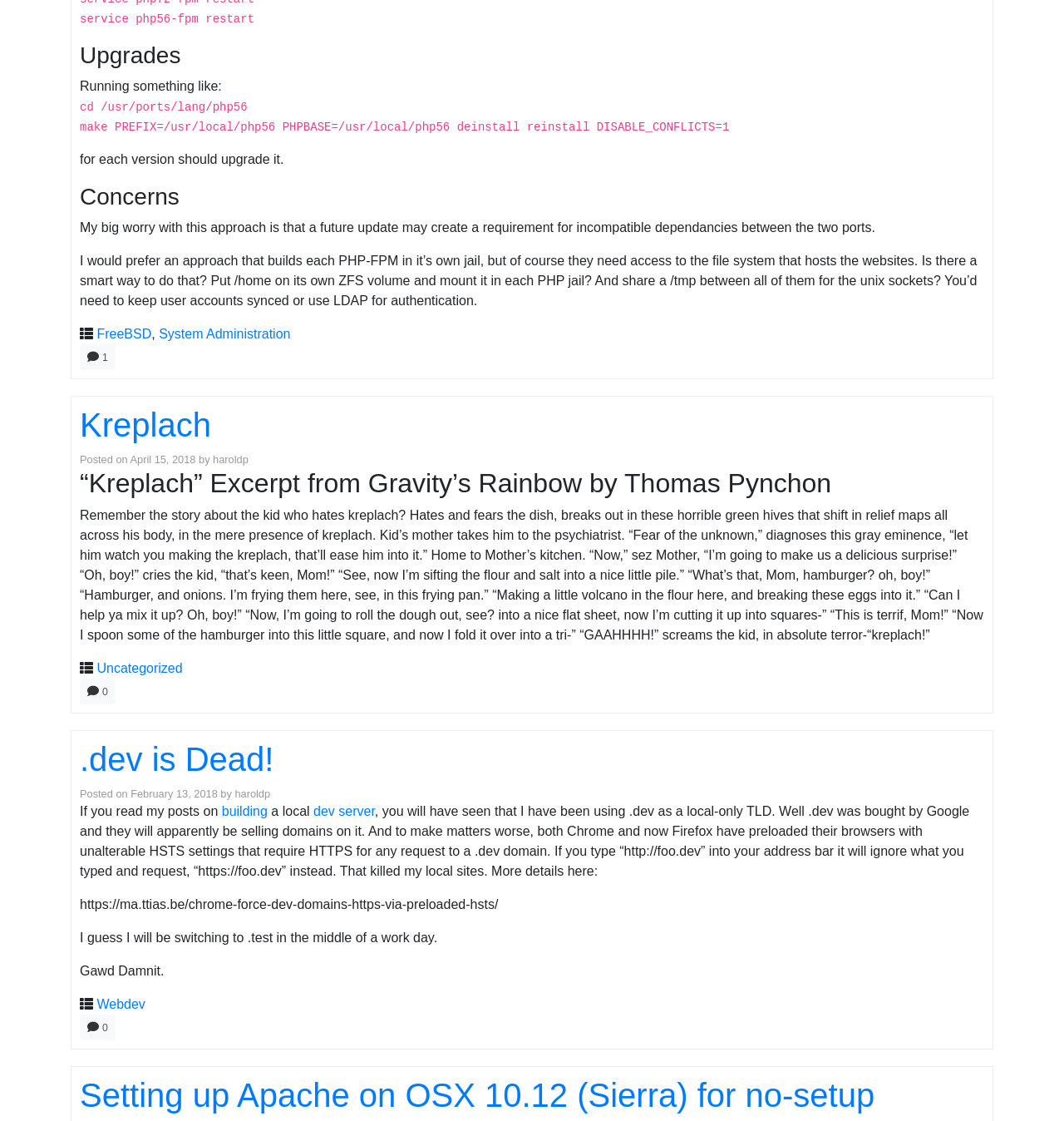Provide the bounding box coordinates for the area that should be clicked to complete the instruction: "Click on 'Kreplach'".

[0.075, 0.362, 0.198, 0.395]